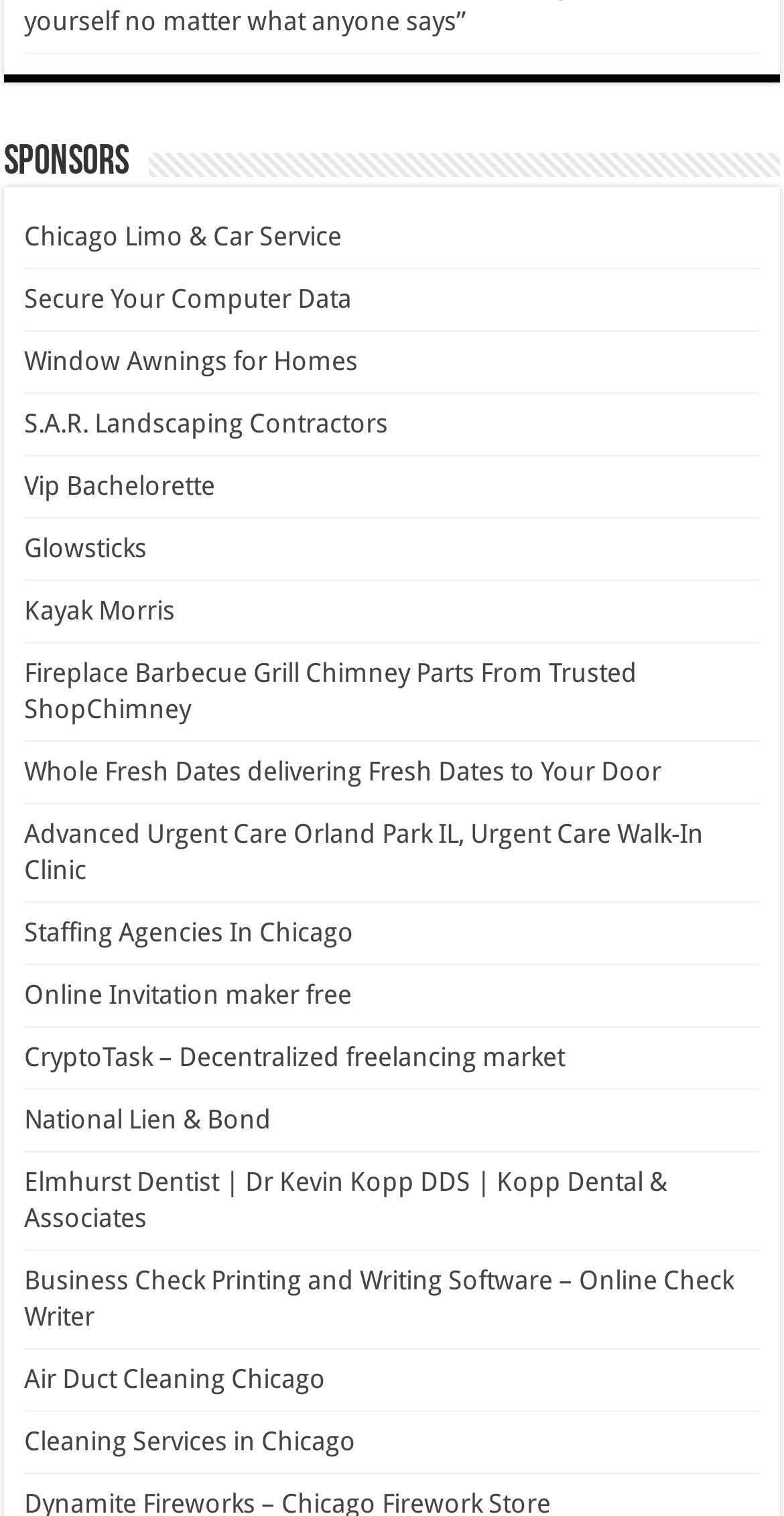Provide the bounding box coordinates in the format (top-left x, top-left y, bottom-right x, bottom-right y). All values are floating point numbers between 0 and 1. Determine the bounding box coordinate of the UI element described as: S.A.R. Landscaping Contractors

[0.031, 0.269, 0.495, 0.289]